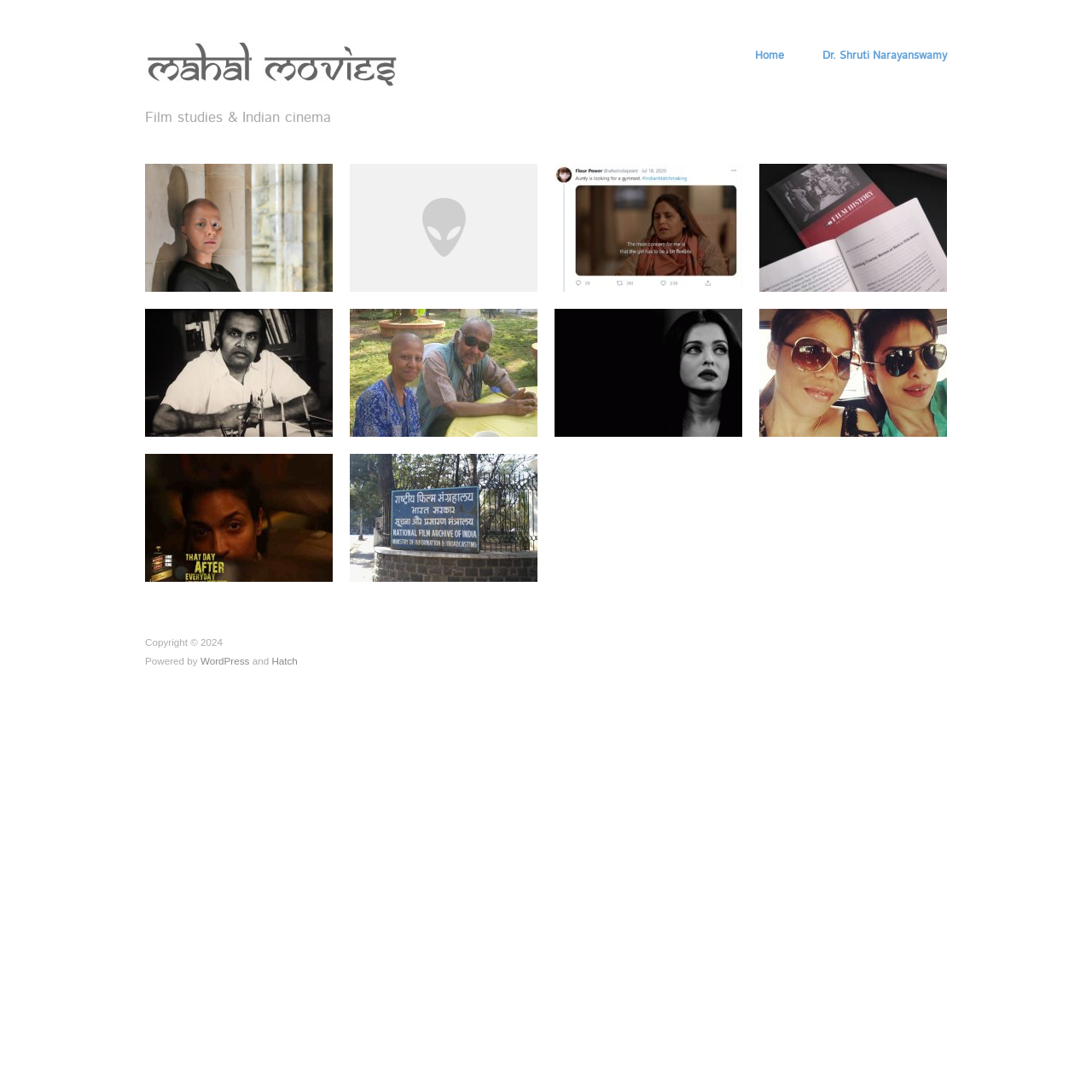Kindly determine the bounding box coordinates for the clickable area to achieve the given instruction: "Click on ABOUT US".

None